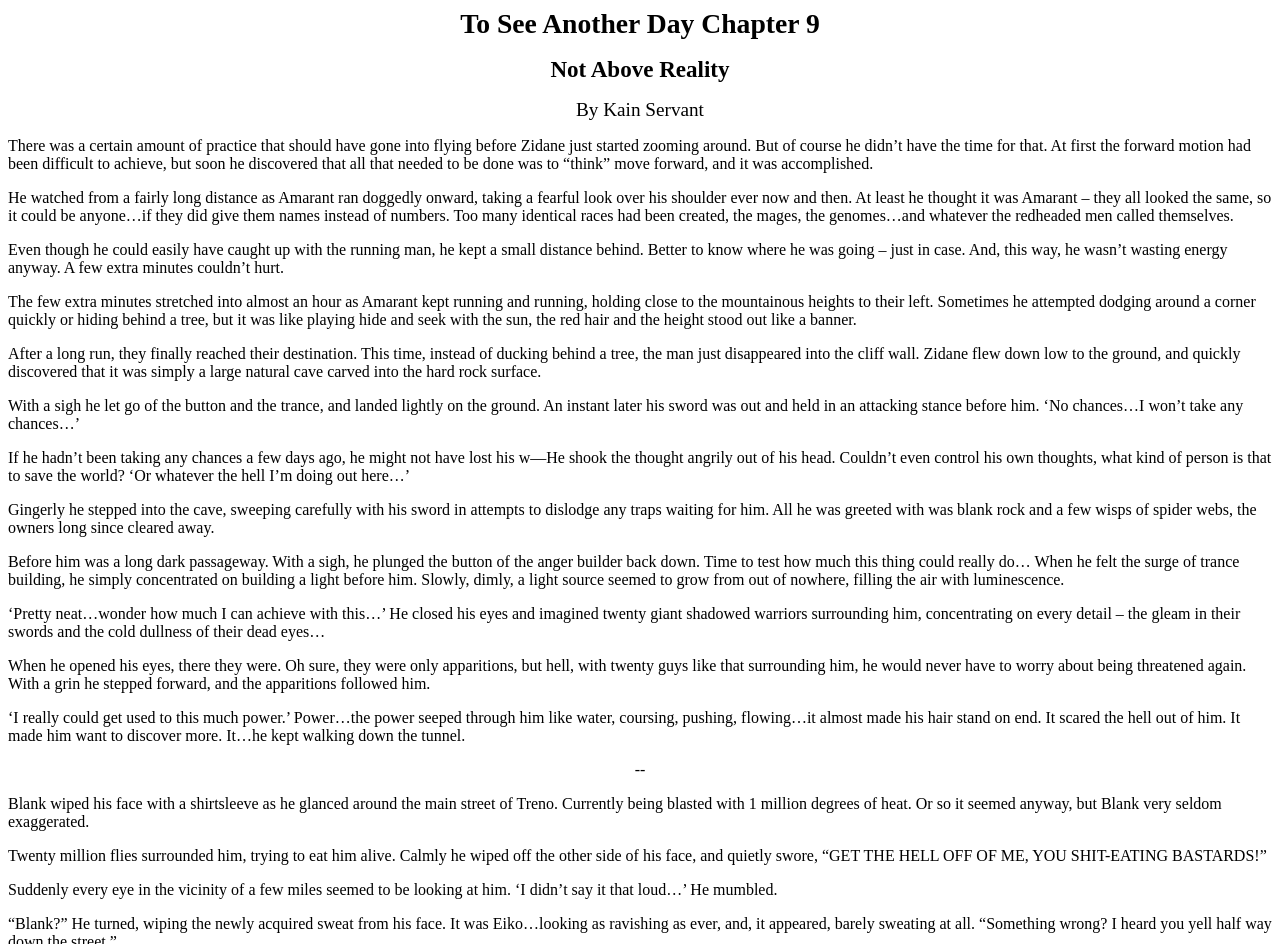What is Zidane doing at the beginning of the chapter?
Refer to the image and respond with a one-word or short-phrase answer.

Flying